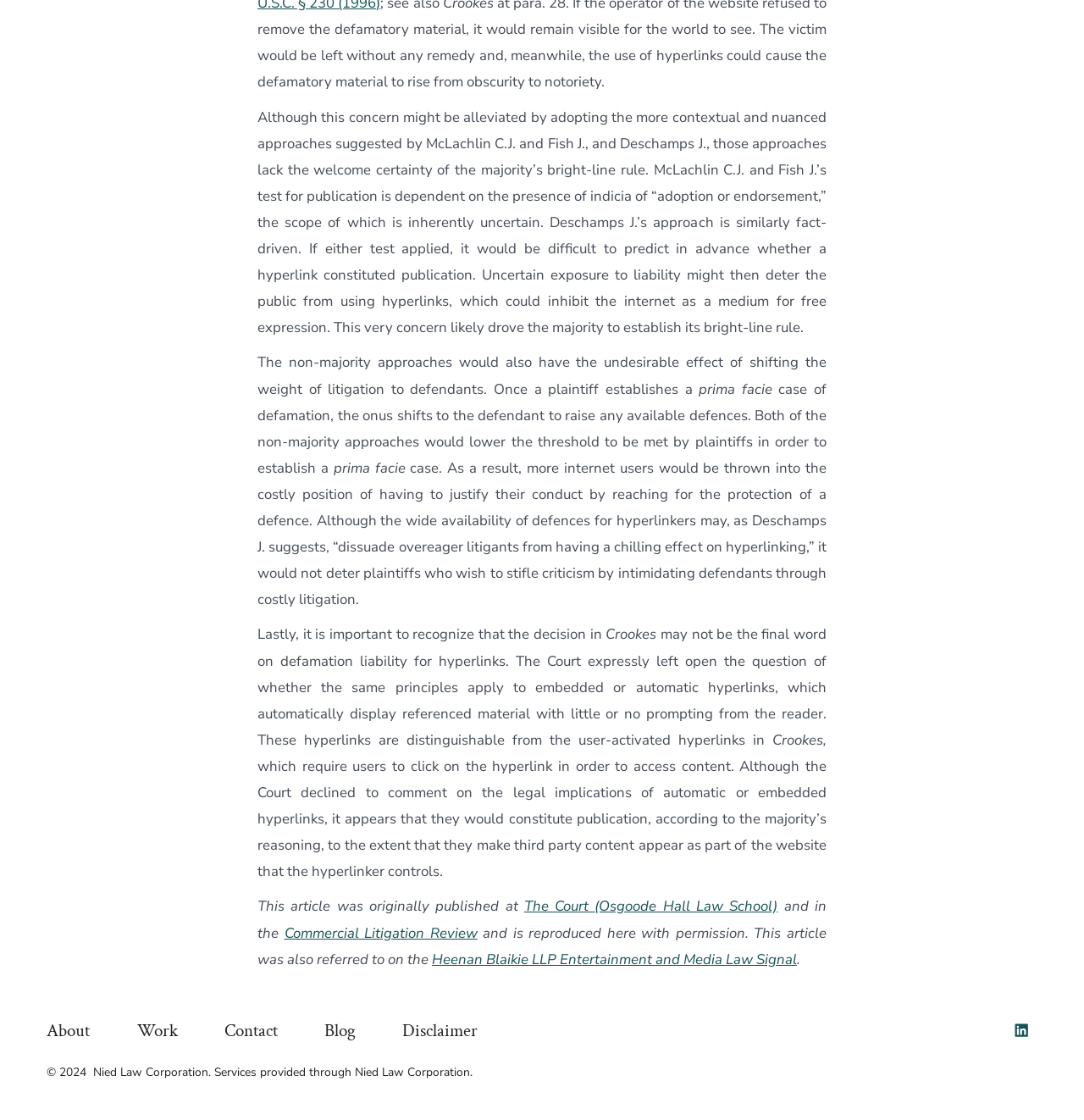Identify the bounding box coordinates for the region of the element that should be clicked to carry out the instruction: "Click the link to Heenan Blaikie LLP Entertainment and Media Law Signal". The bounding box coordinates should be four float numbers between 0 and 1, i.e., [left, top, right, bottom].

[0.398, 0.848, 0.735, 0.865]